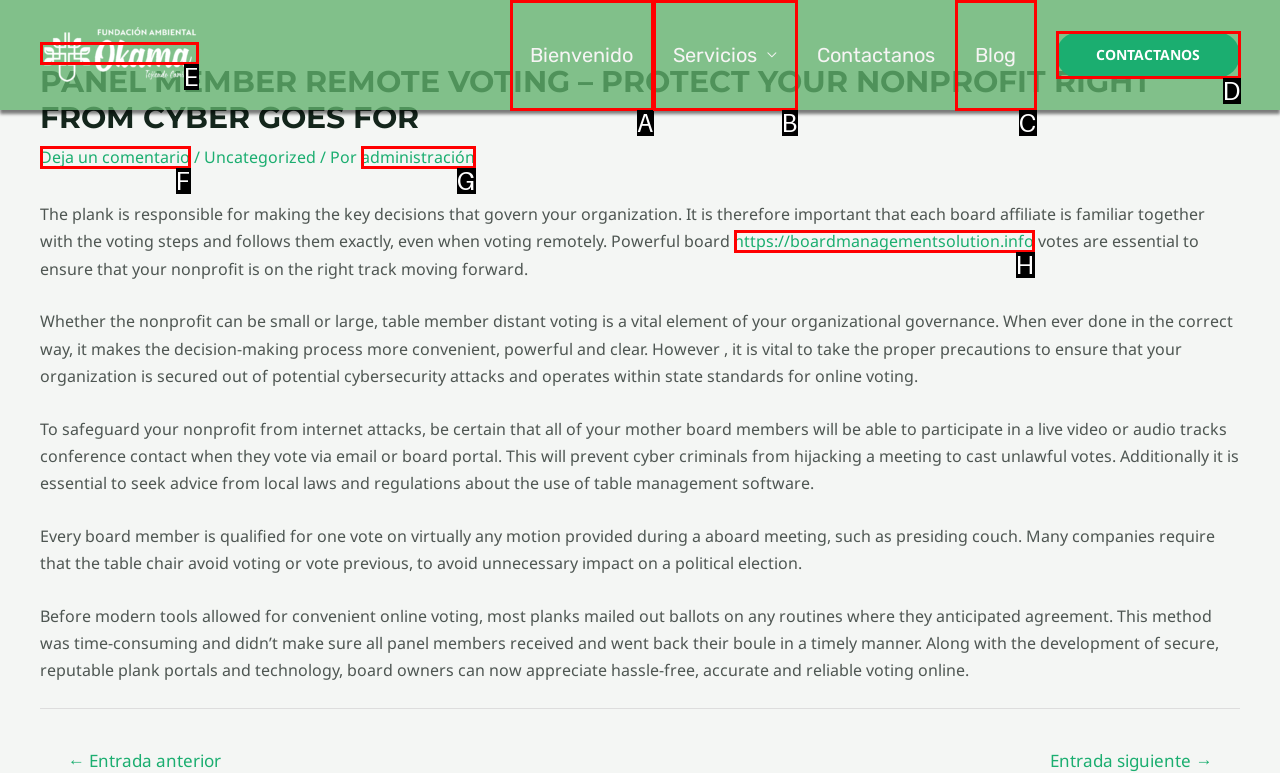What option should you select to complete this task: Click on the 'CONTACTANOS' link? Indicate your answer by providing the letter only.

D